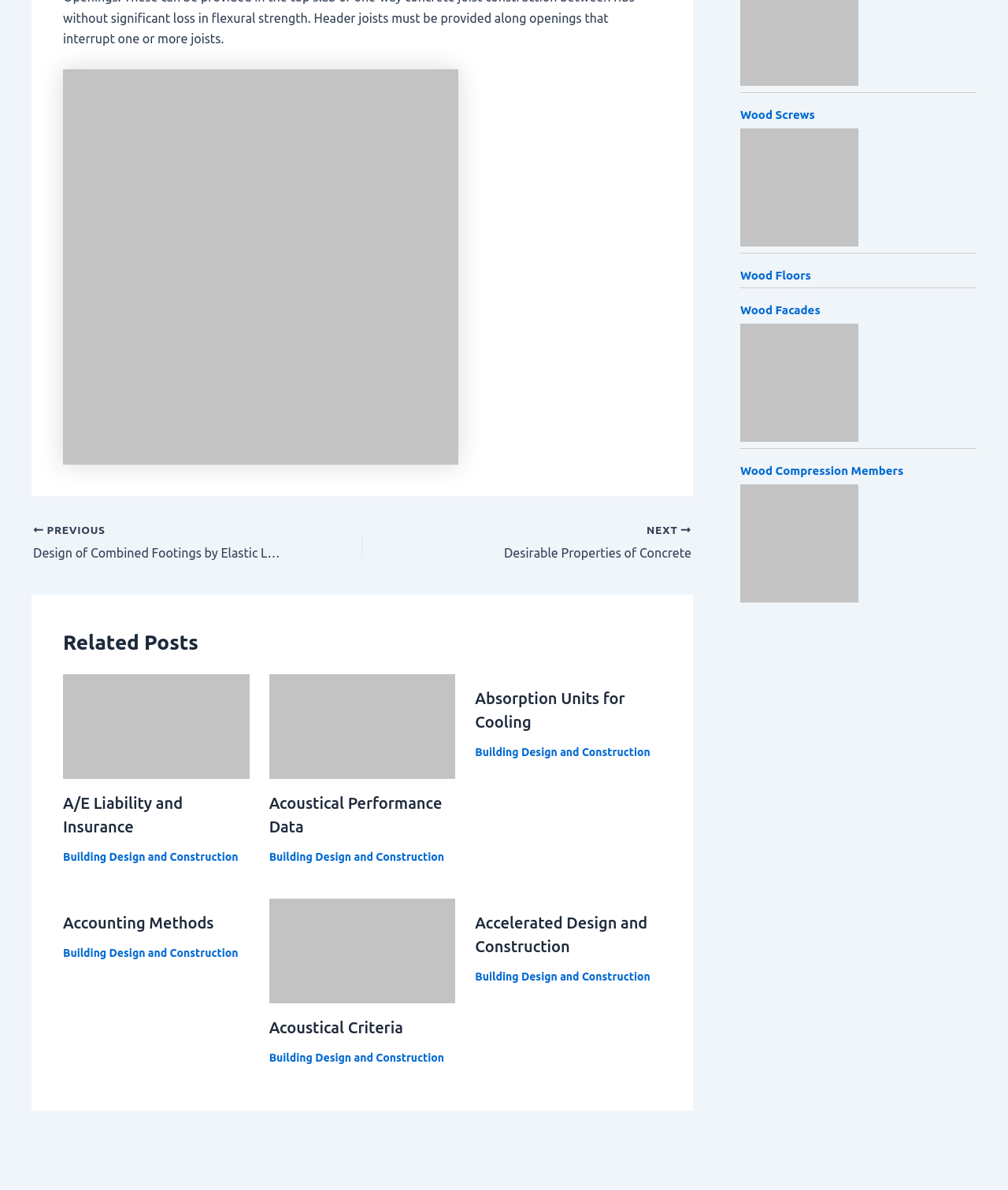What is the topic of the third related post?
Please provide a detailed and comprehensive answer to the question.

I looked at the third article under the 'Related Posts' heading and found the title 'Absorption Units for Cooling'.